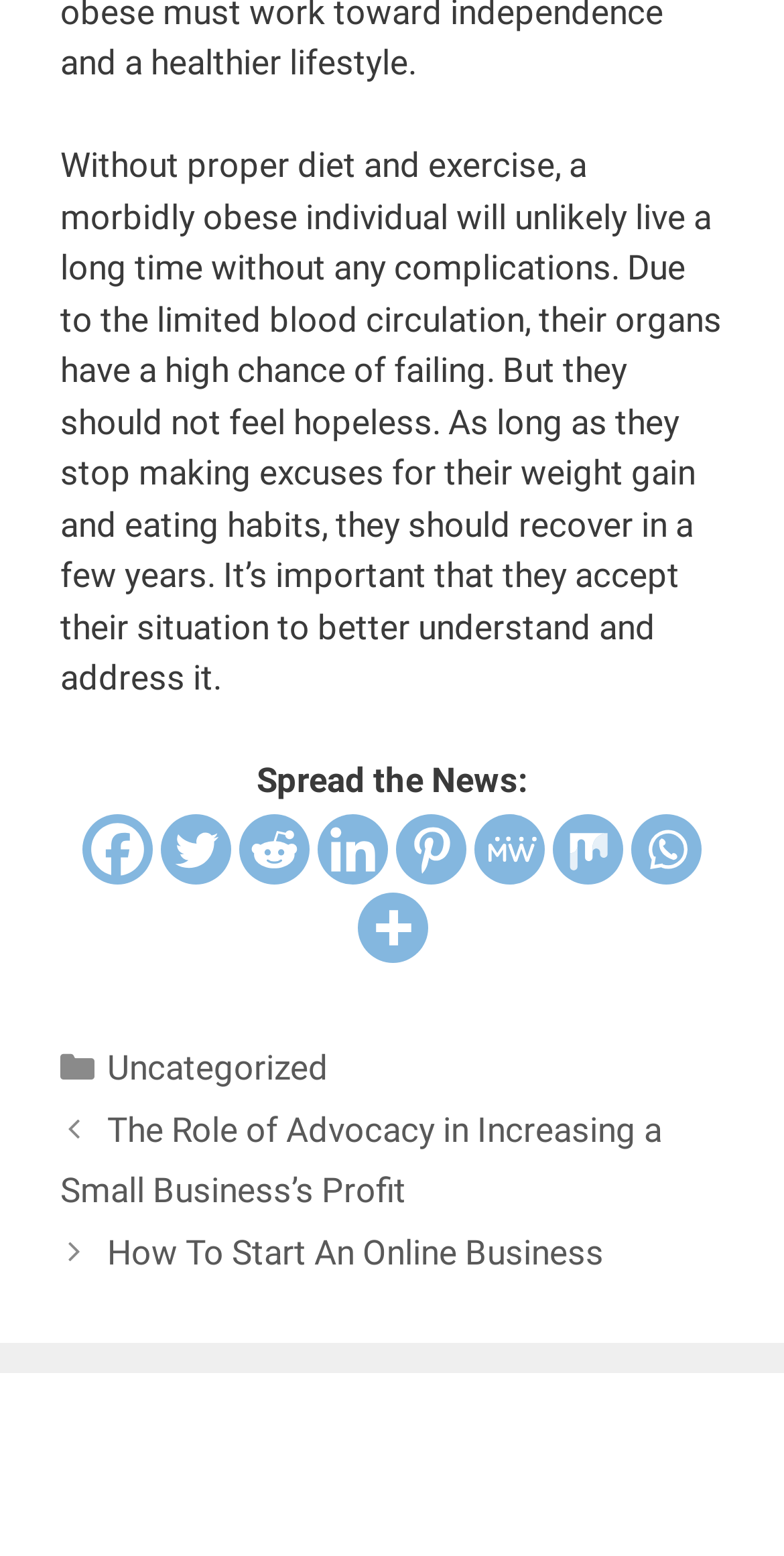Specify the bounding box coordinates of the region I need to click to perform the following instruction: "View posts". The coordinates must be four float numbers in the range of 0 to 1, i.e., [left, top, right, bottom].

[0.077, 0.706, 0.923, 0.825]